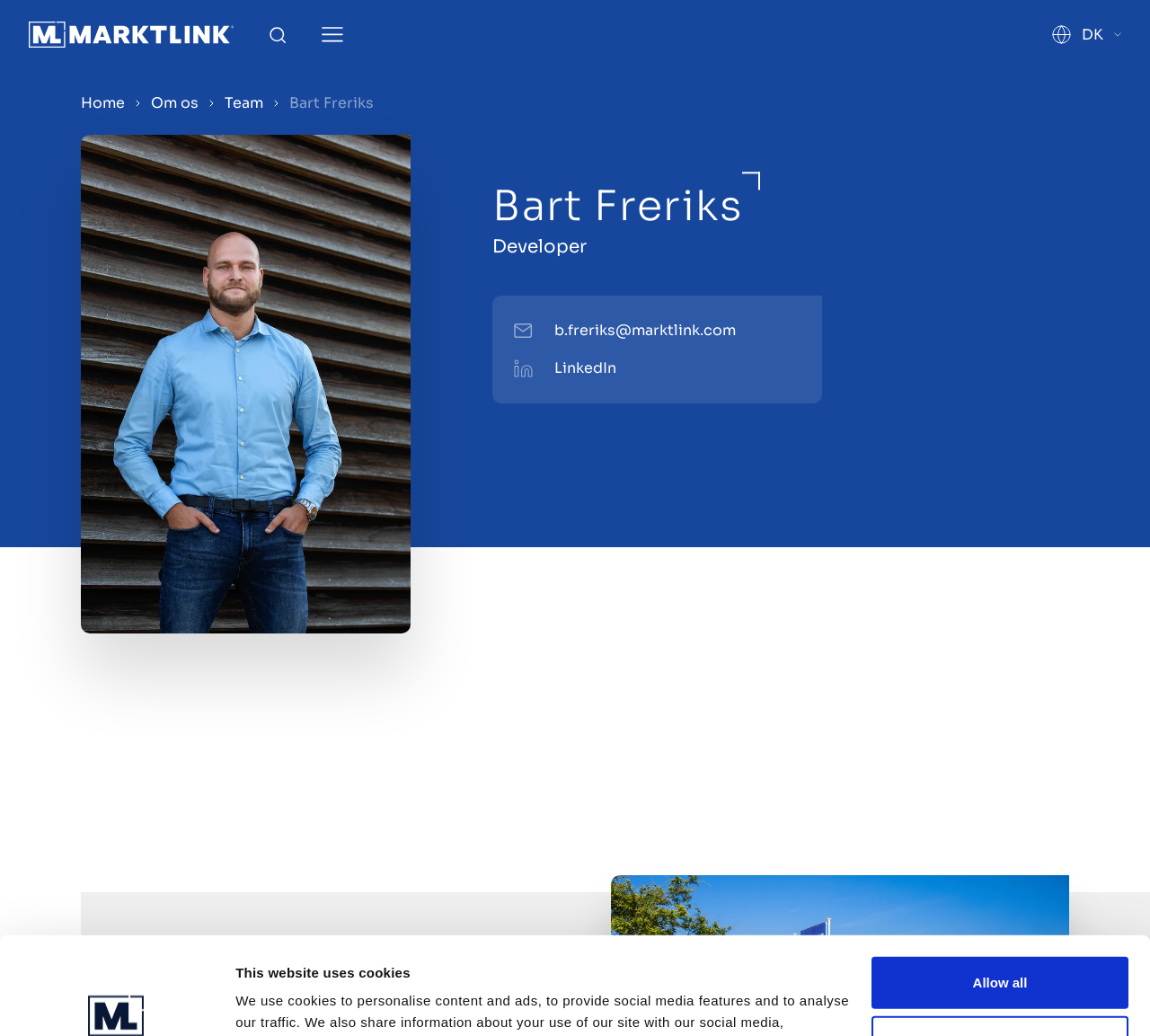What is the location of the office?
Give a detailed response to the question by analyzing the screenshot.

I found the address 'Wismarstraat 1, 7418 BN Deventer' on the webpage, which suggests that the office is located in Deventer.